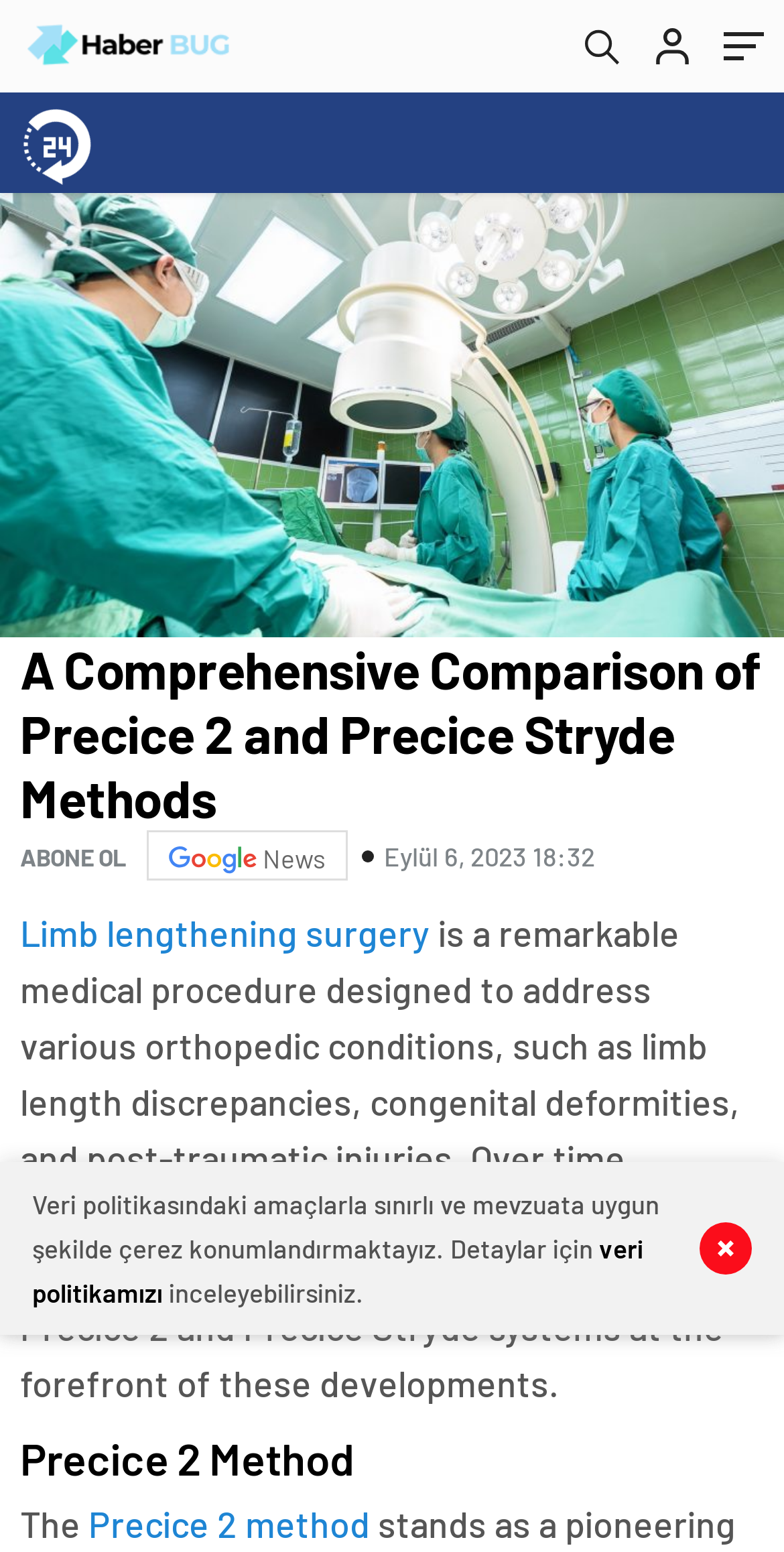Identify the bounding box coordinates of the region that should be clicked to execute the following instruction: "Visit google news".

[0.187, 0.535, 0.444, 0.568]